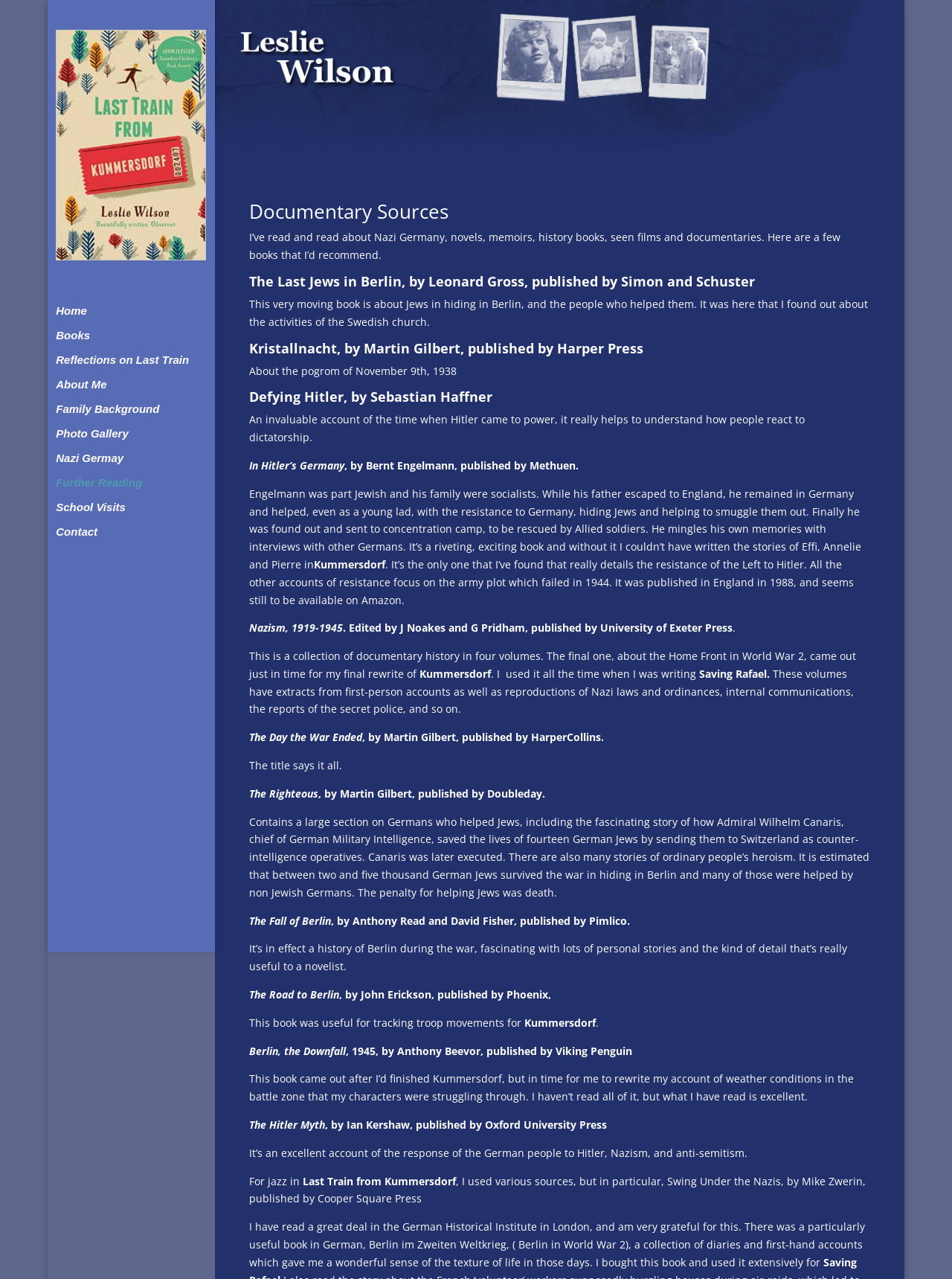What is the author's name?
Based on the visual, give a brief answer using one word or a short phrase.

Leslie Wilson